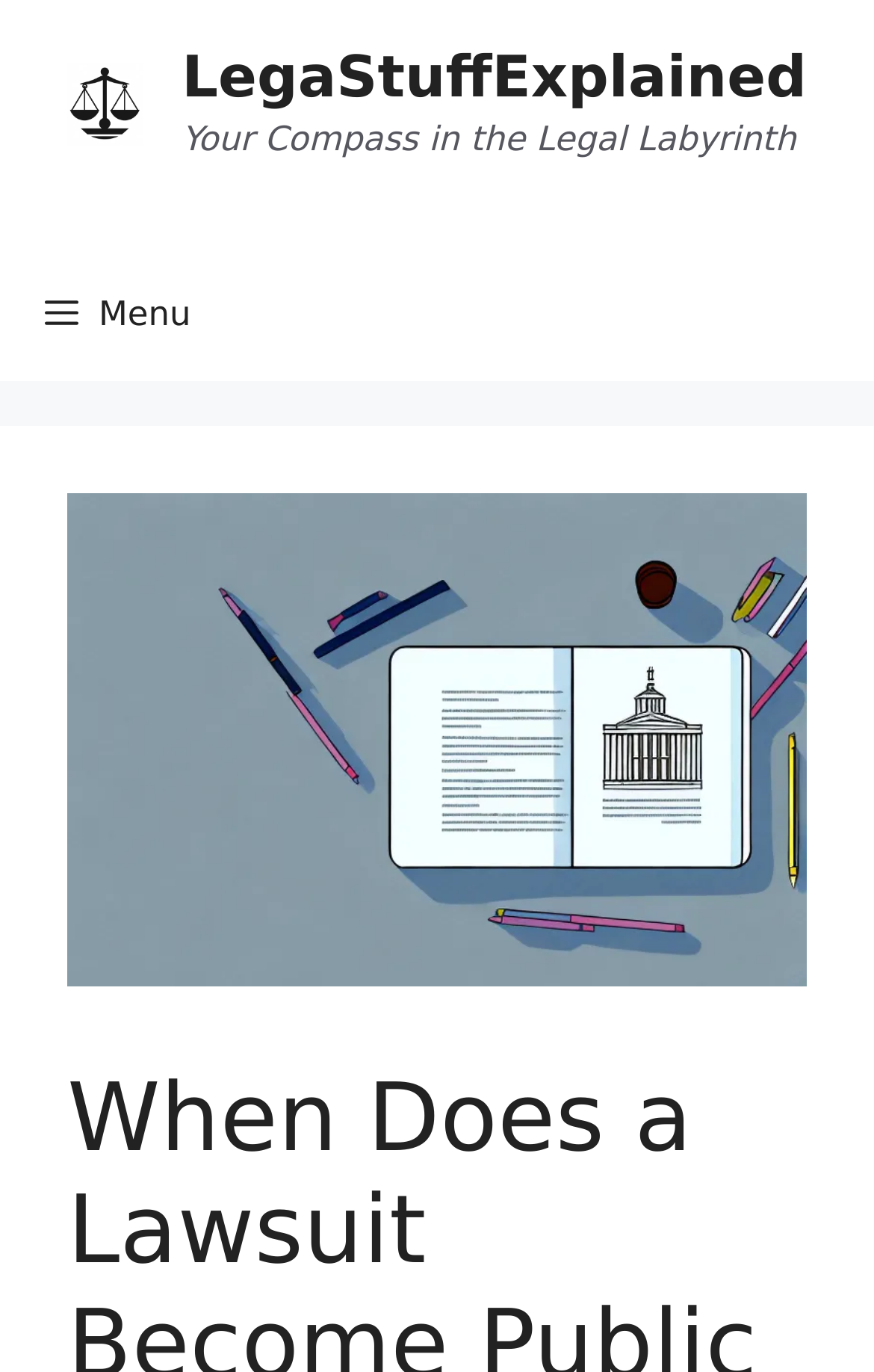What is the layout of the banner element?
Please answer the question with a single word or phrase, referencing the image.

Full-width